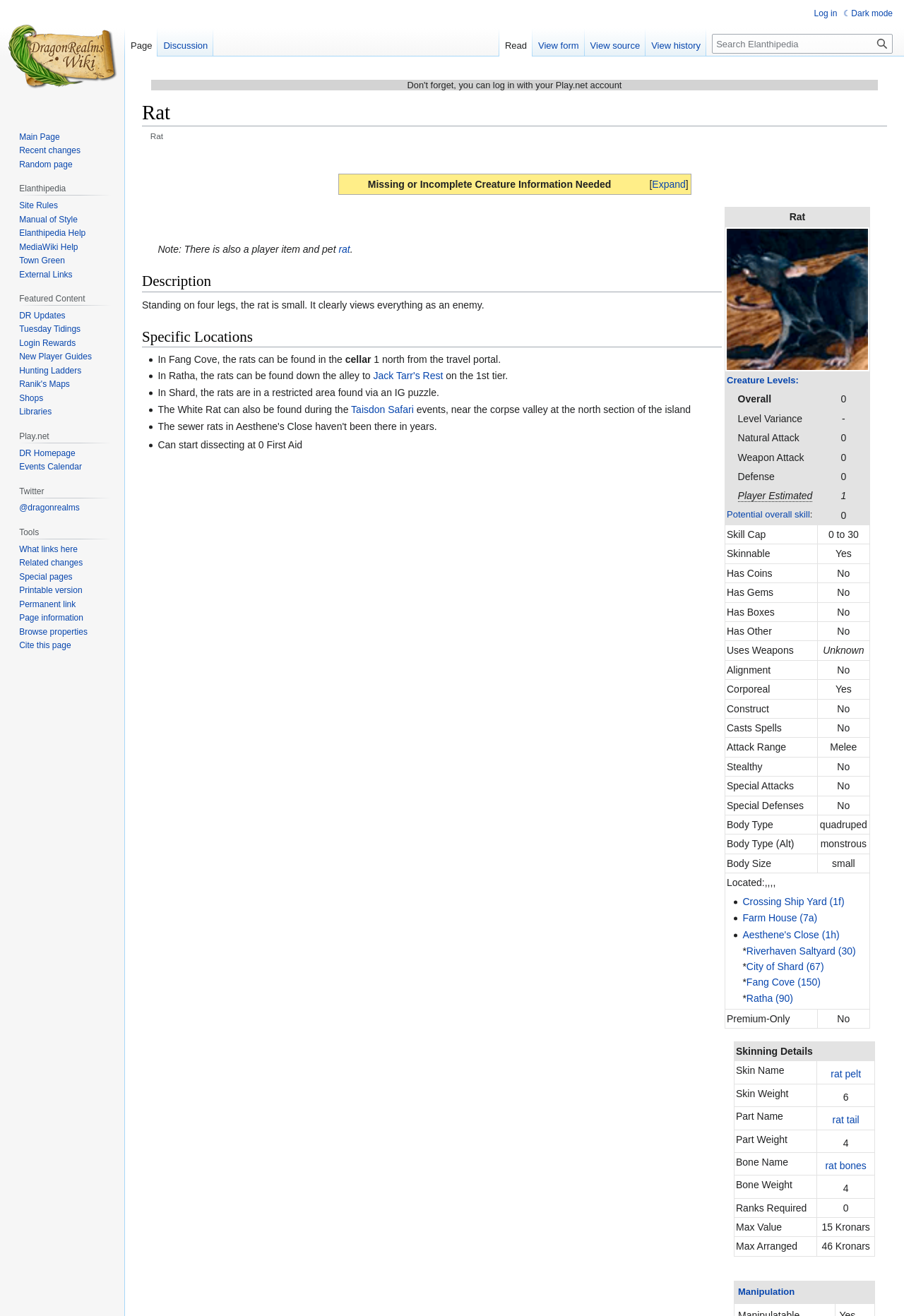Return the bounding box coordinates of the UI element that corresponds to this description: "Recent changes". The coordinates must be given as four float numbers in the range of 0 and 1, [left, top, right, bottom].

[0.021, 0.111, 0.089, 0.118]